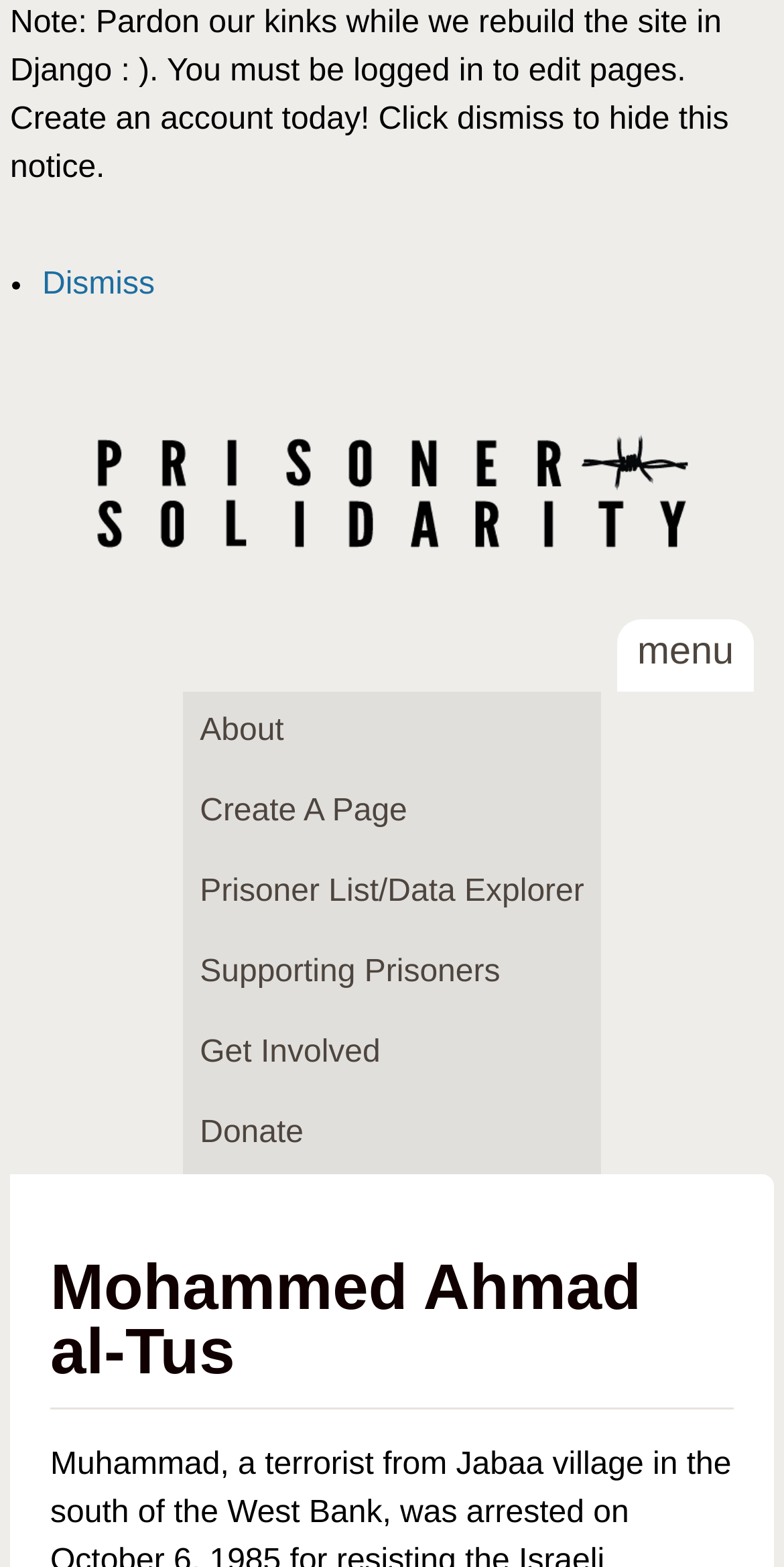Locate the coordinates of the bounding box for the clickable region that fulfills this instruction: "go back to top".

None